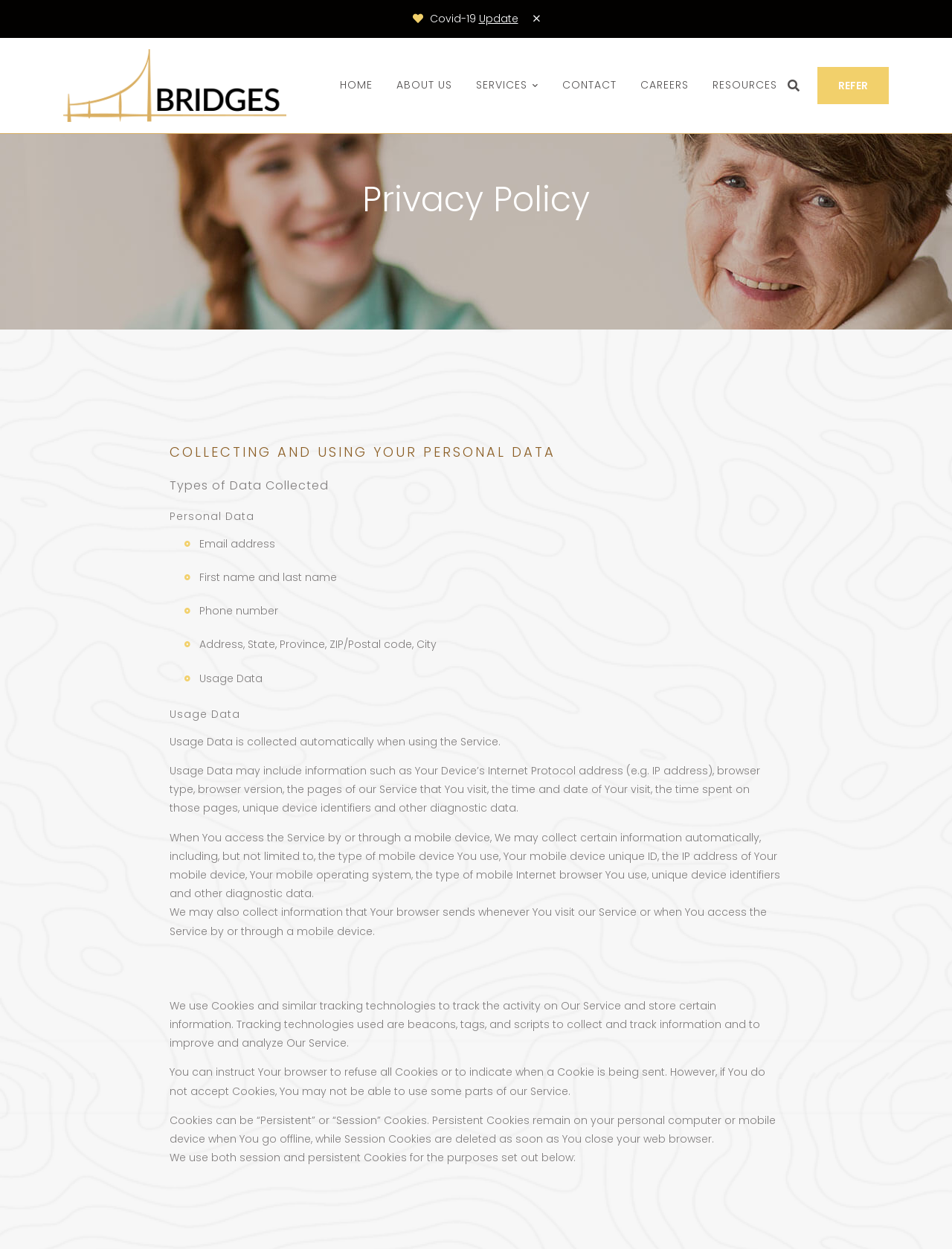Provide your answer in one word or a succinct phrase for the question: 
What is the name of the website?

Bridges Home Health